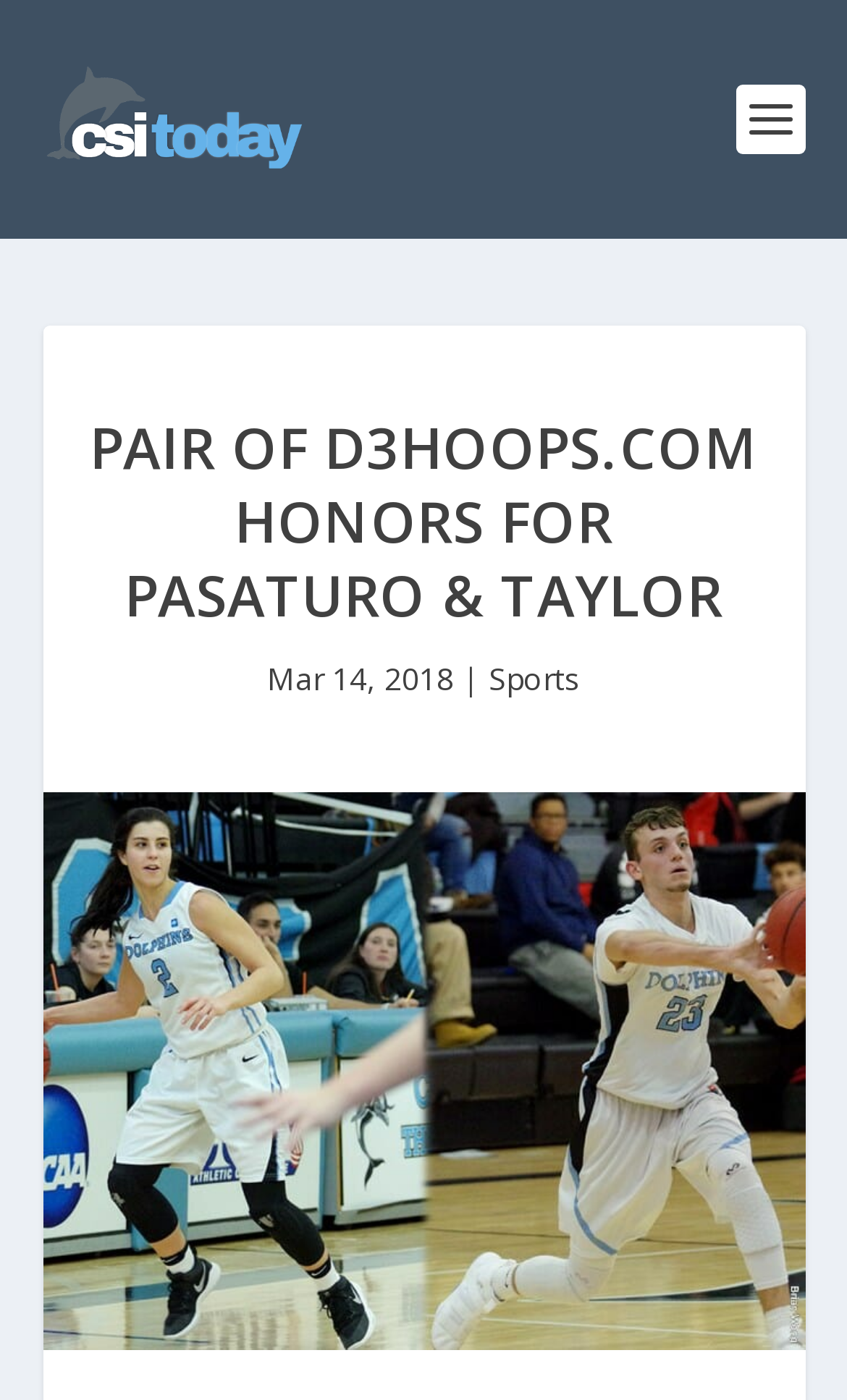Answer the question in a single word or phrase:
What is the main topic of the article?

D3HOOPS.COM honors